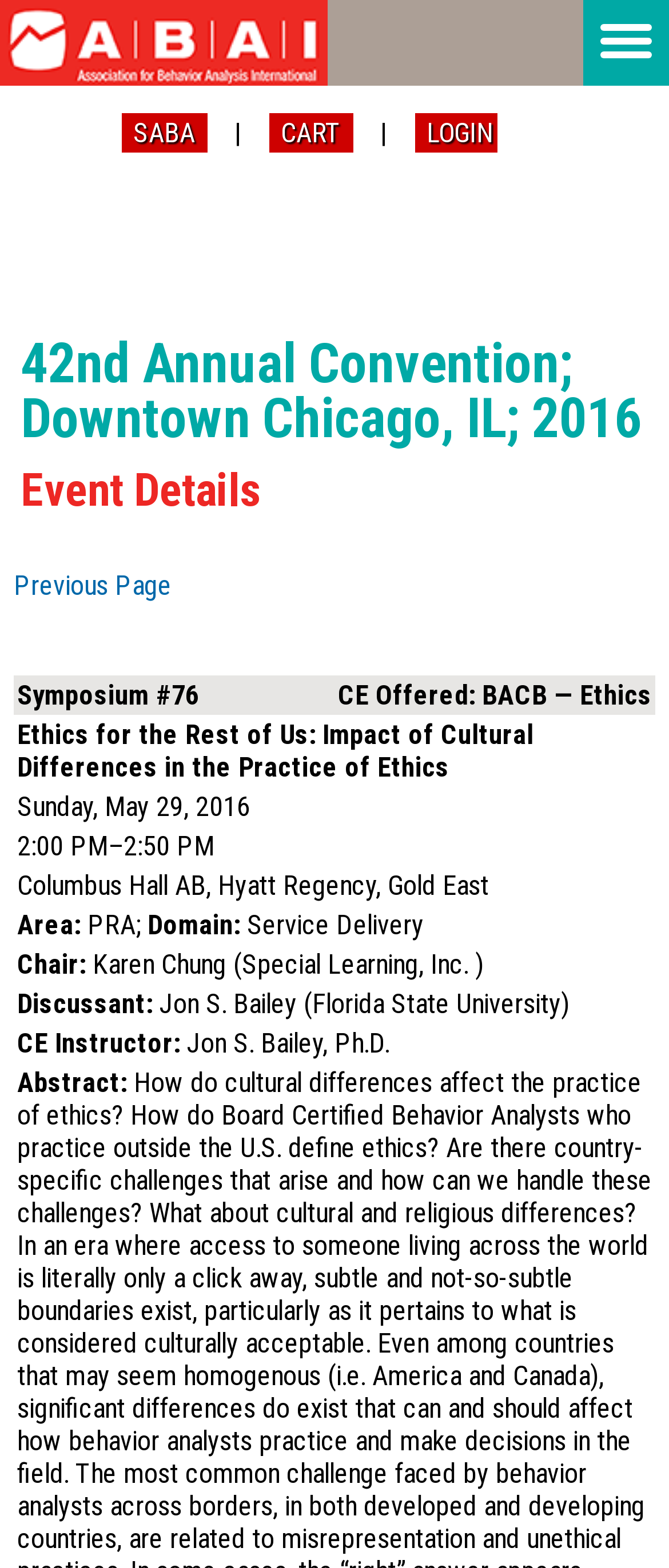Give a detailed account of the webpage.

This webpage is about an event detail, specifically the 42nd Annual Convention of the Association for Behavior Analysis International, held in Downtown Chicago, IL, in 2016. At the top right corner, there is a button to toggle the menu. Below it, there is a heading that displays the event title and location.

On the left side, there is an image of the Association for Behavior Analysis International's logo. Below the logo, there are four buttons: 'SABA', 'CART', and 'LOGIN', with a vertical line separating 'SABA' and 'CART'.

The main content of the page is a table that displays the event details. The table has multiple rows, each containing information about the event, such as the title, date, time, location, and other relevant details. The table is divided into columns, with each column displaying a specific piece of information.

Above the table, there are two headings: '42nd Annual Convention; Downtown Chicago, IL; 2016' and 'Event Details'. There is also a link to the 'Previous Page' at the top left corner of the table.

The table itself contains 9 rows, each with a specific piece of information about the event. The information includes the title of the event, the date and time, the location, and other details such as the chair and discussant of the event.